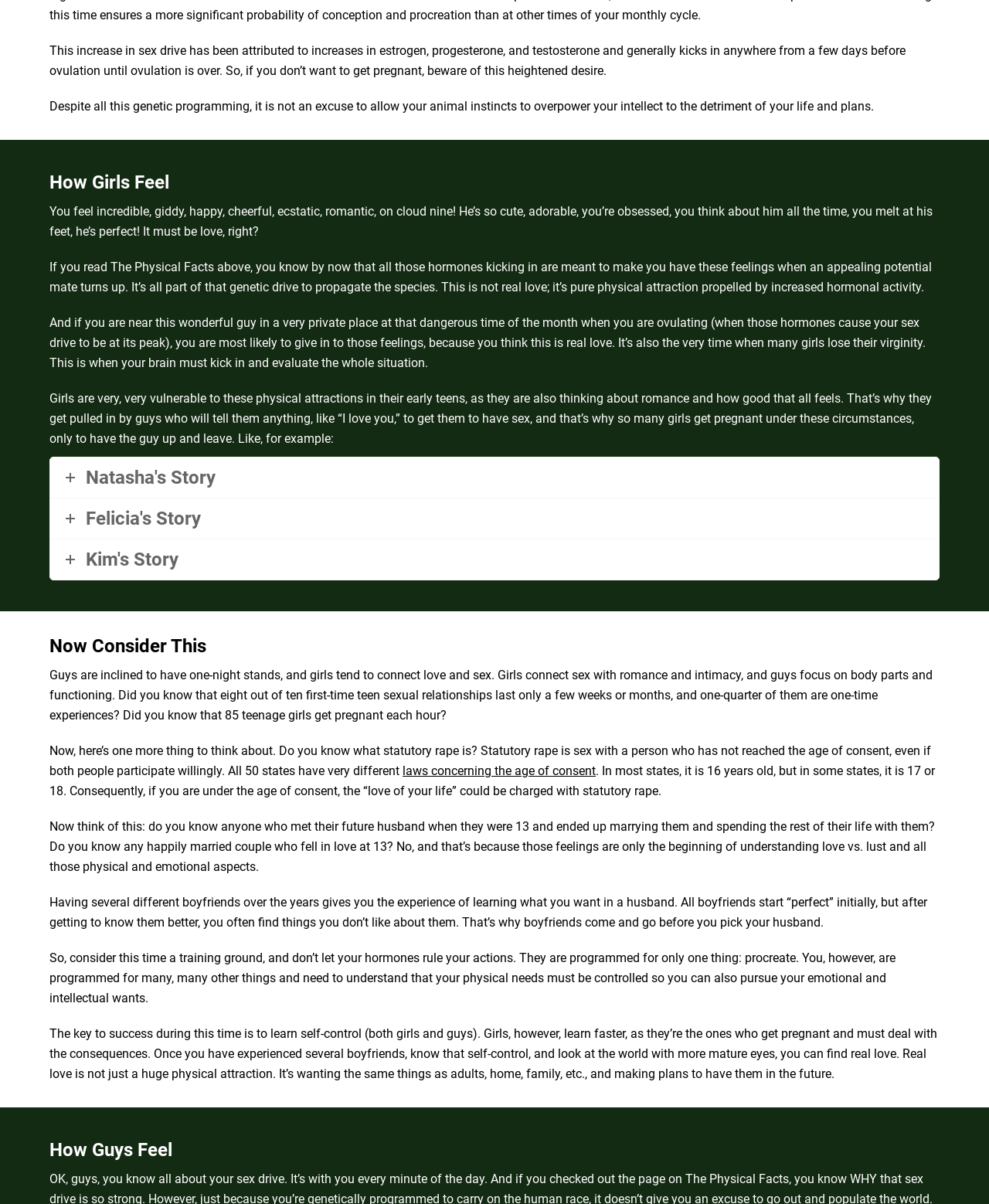Respond with a single word or phrase to the following question:
What is the difference in how guys and girls view sex?

Guys focus on body parts, girls connect with romance